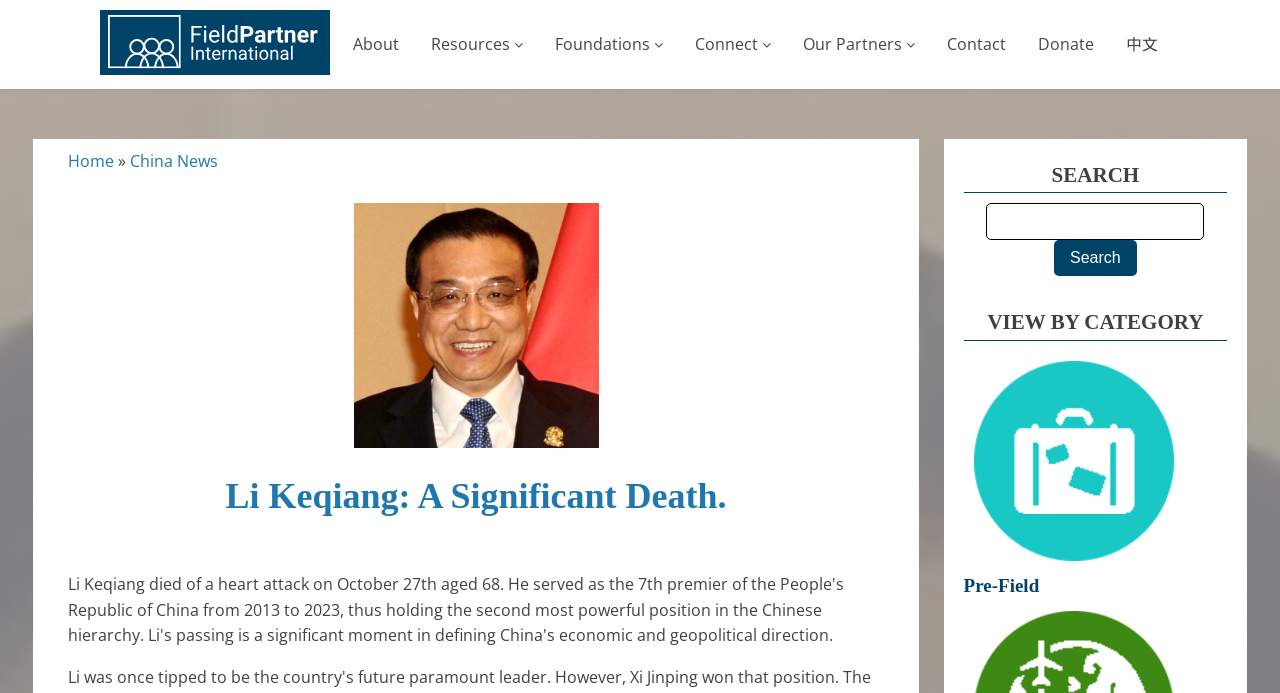Offer a comprehensive description of the webpage’s content and structure.

The webpage is about Li Keqiang: A Significant Death, and it belongs to FieldPartner International. At the top, there is a navigation menu with 8 links: About, Resources, Foundations, Connect, Our Partners, Contact, Donate, and 中文 (Chinese). These links are aligned horizontally and are positioned near the top of the page.

Below the navigation menu, there is a secondary navigation menu with 3 links: Home, » (a right arrow), and China News. These links are also aligned horizontally and are positioned slightly below the main navigation menu.

The main content of the webpage is a news article with the title "Li Keqiang: A Significant Death." The title is a heading and is positioned in the middle of the page. Below the title, there is a link with the same text, which is likely a permalink to the article.

On the right side of the page, there is a search bar with a textbox and a Search button. Above the search bar, there is a heading that says "SEARCH". Below the search bar, there is another heading that says "VIEW BY CATEGORY". Under this heading, there is a link to a category called "Pre-Field", which has a subheading with the same text.

Overall, the webpage has a simple layout with a clear hierarchy of elements, making it easy to navigate and find the desired information.